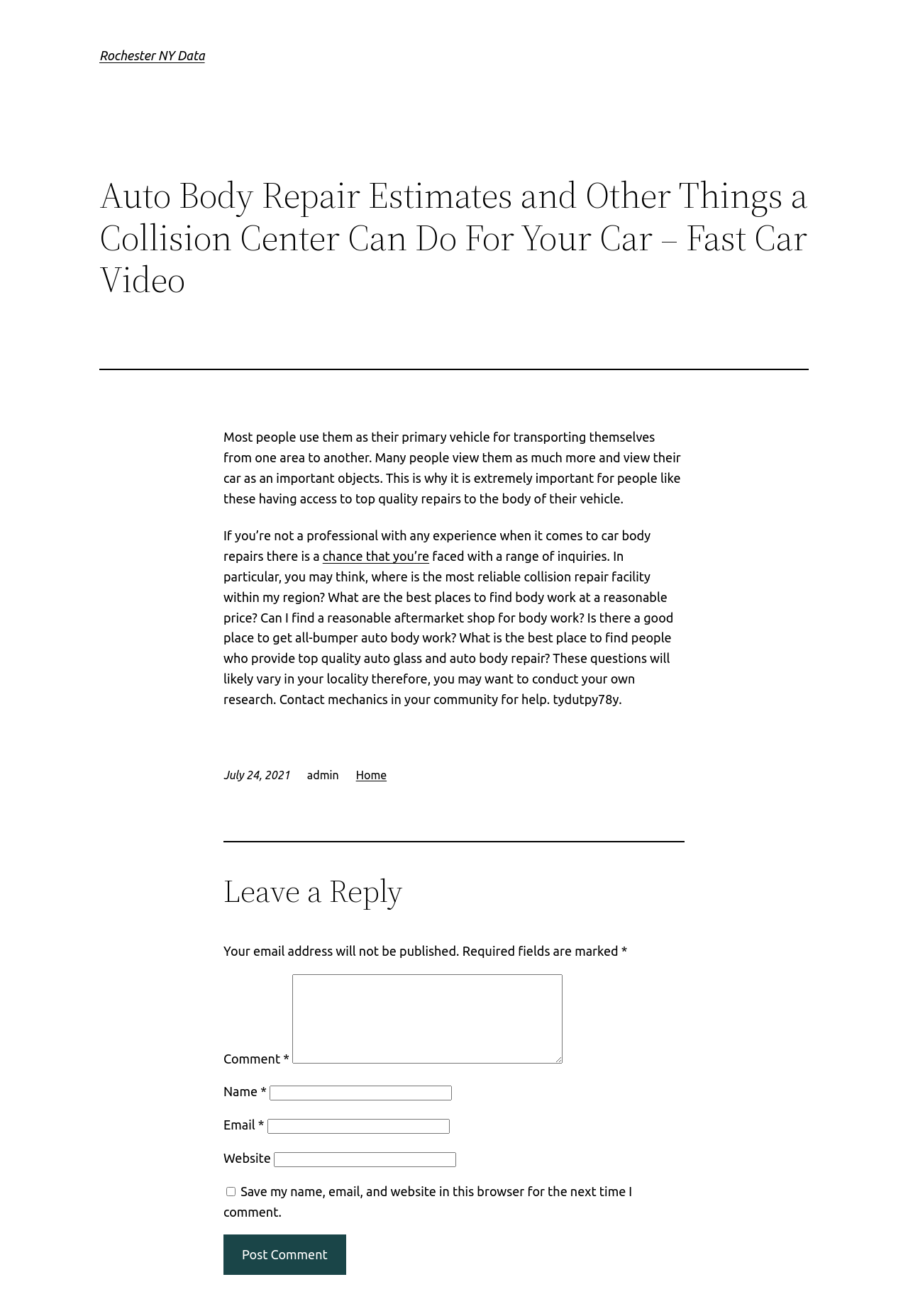Locate the bounding box coordinates of the element to click to perform the following action: 'Click the Home button'. The coordinates should be given as four float values between 0 and 1, in the form of [left, top, right, bottom].

[0.392, 0.584, 0.426, 0.594]